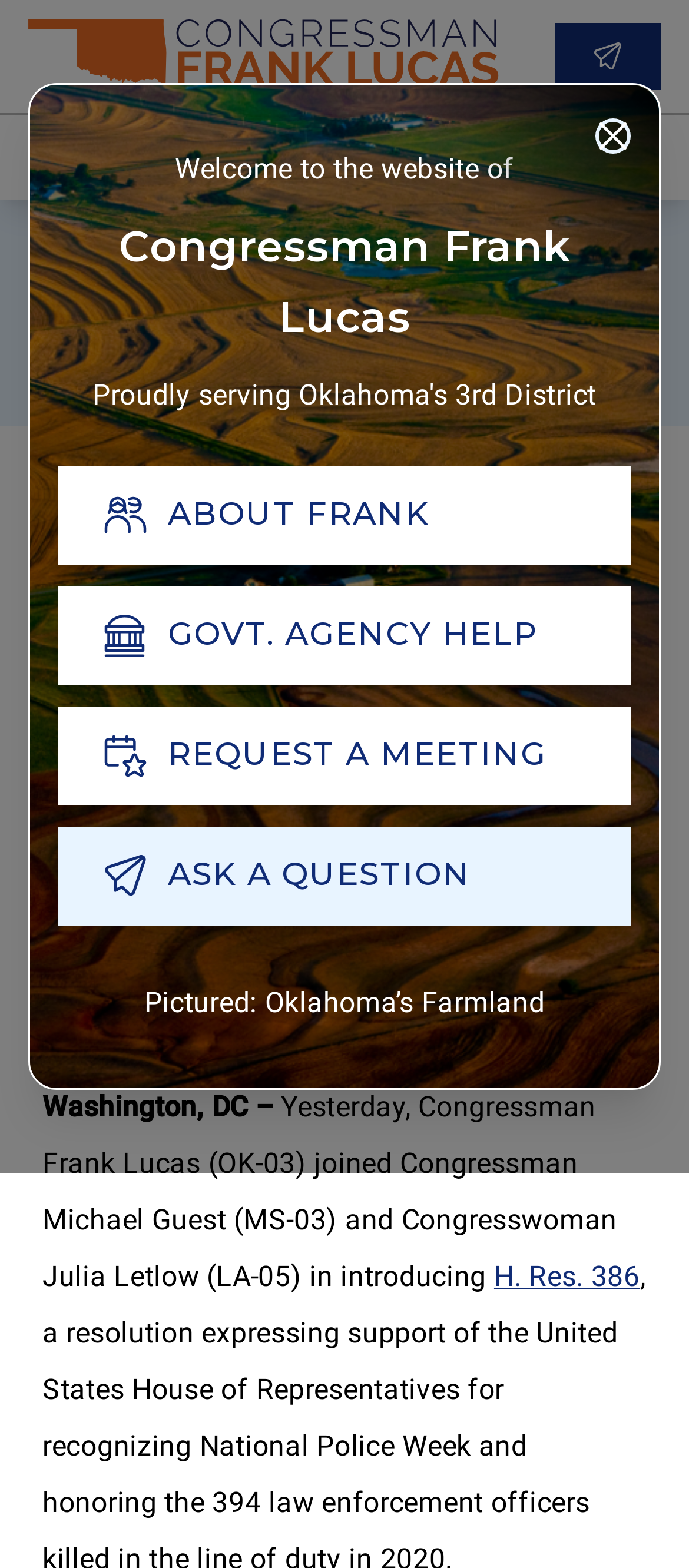Can you find and provide the main heading text of this webpage?

Welcome to the website of